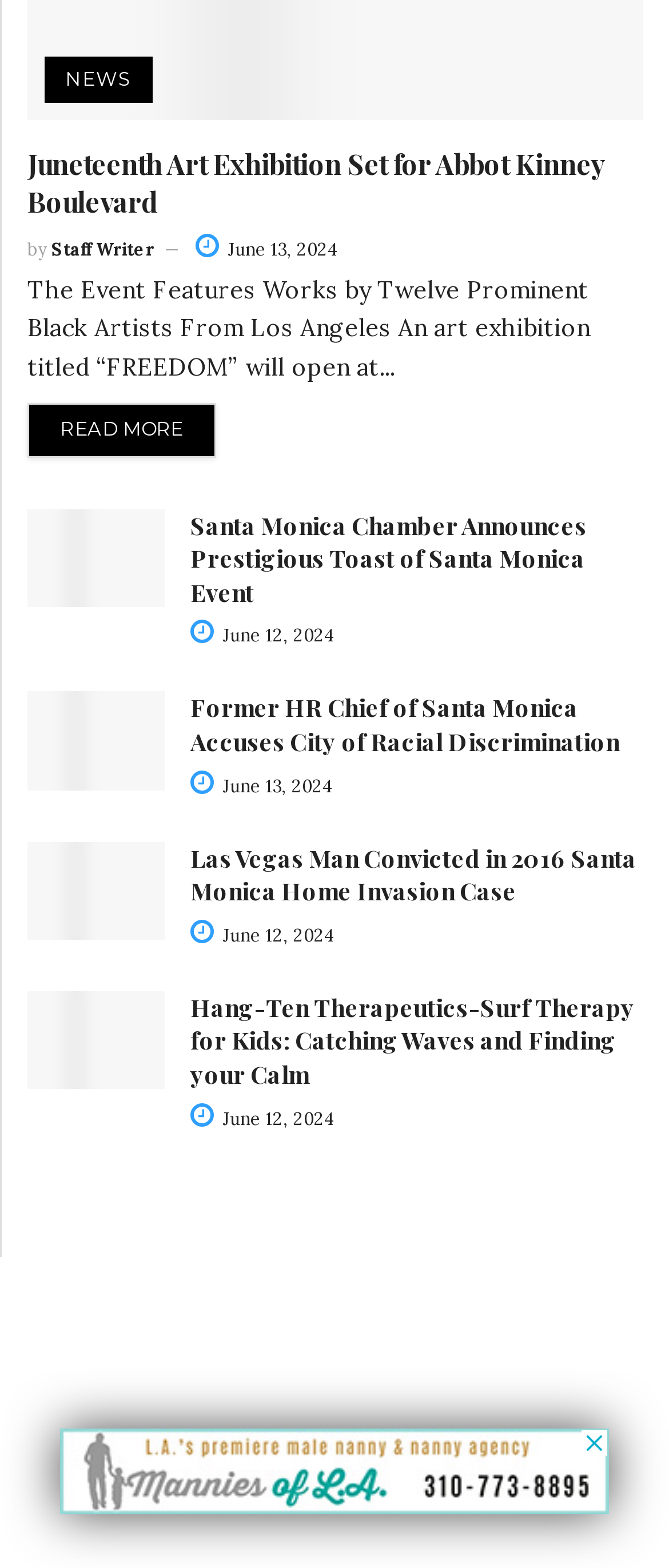Please specify the bounding box coordinates in the format (top-left x, top-left y, bottom-right x, bottom-right y), with values ranging from 0 to 1. Identify the bounding box for the UI component described as follows: News

[0.067, 0.036, 0.228, 0.066]